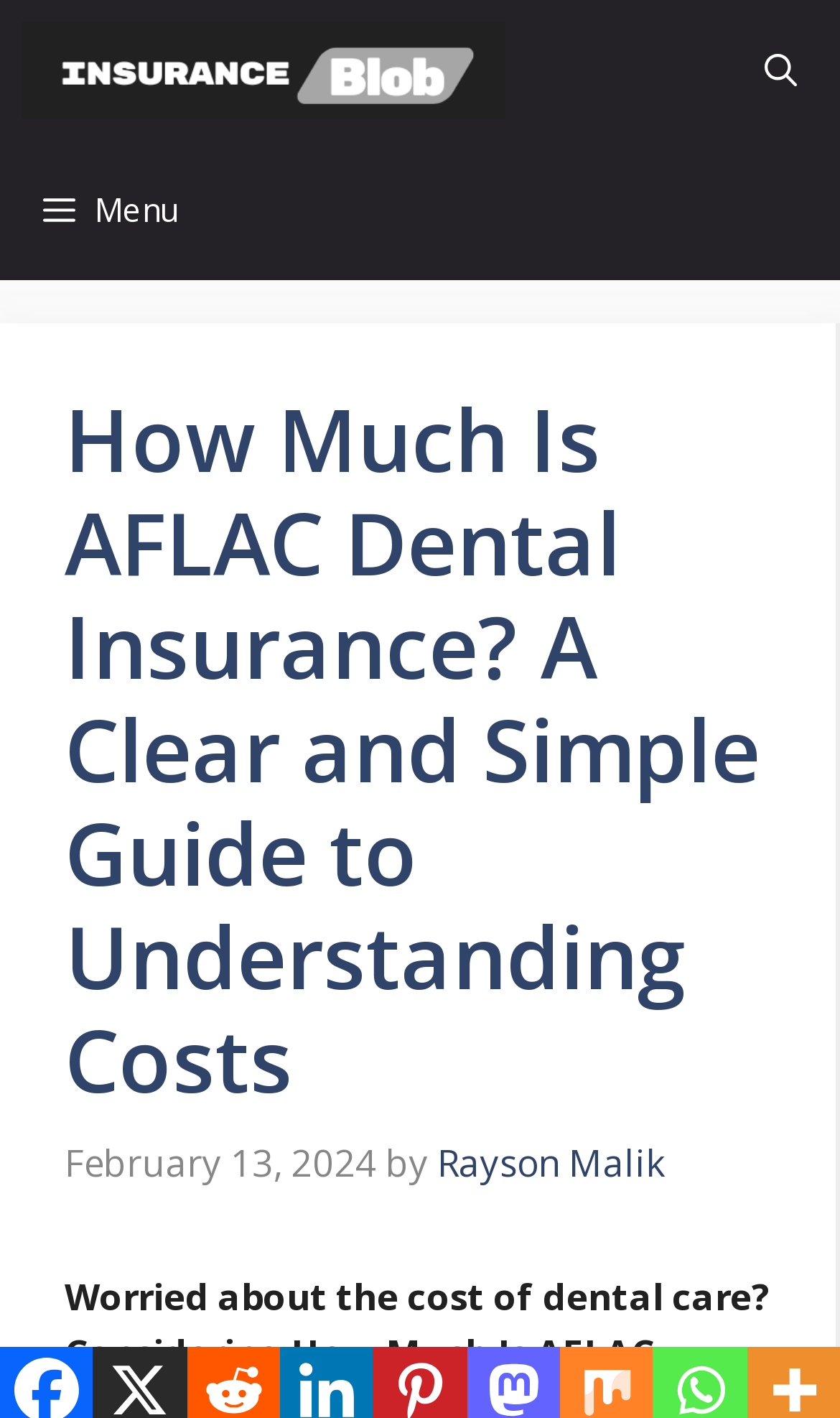Based on what you see in the screenshot, provide a thorough answer to this question: What is the name of the website?

I determined the name of the website by looking at the navigation element at the top of the page, which contains a link with the text 'Insurance Blob'.